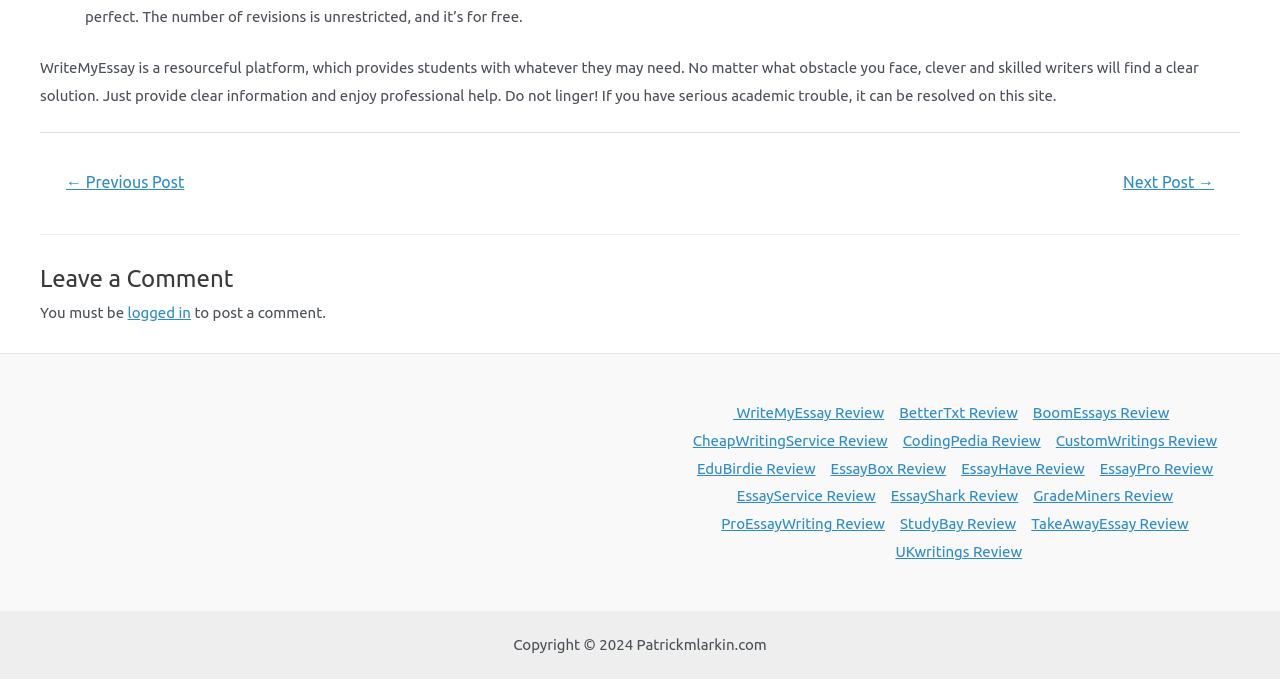What is required to post a comment?
Answer with a single word or phrase, using the screenshot for reference.

Logged in